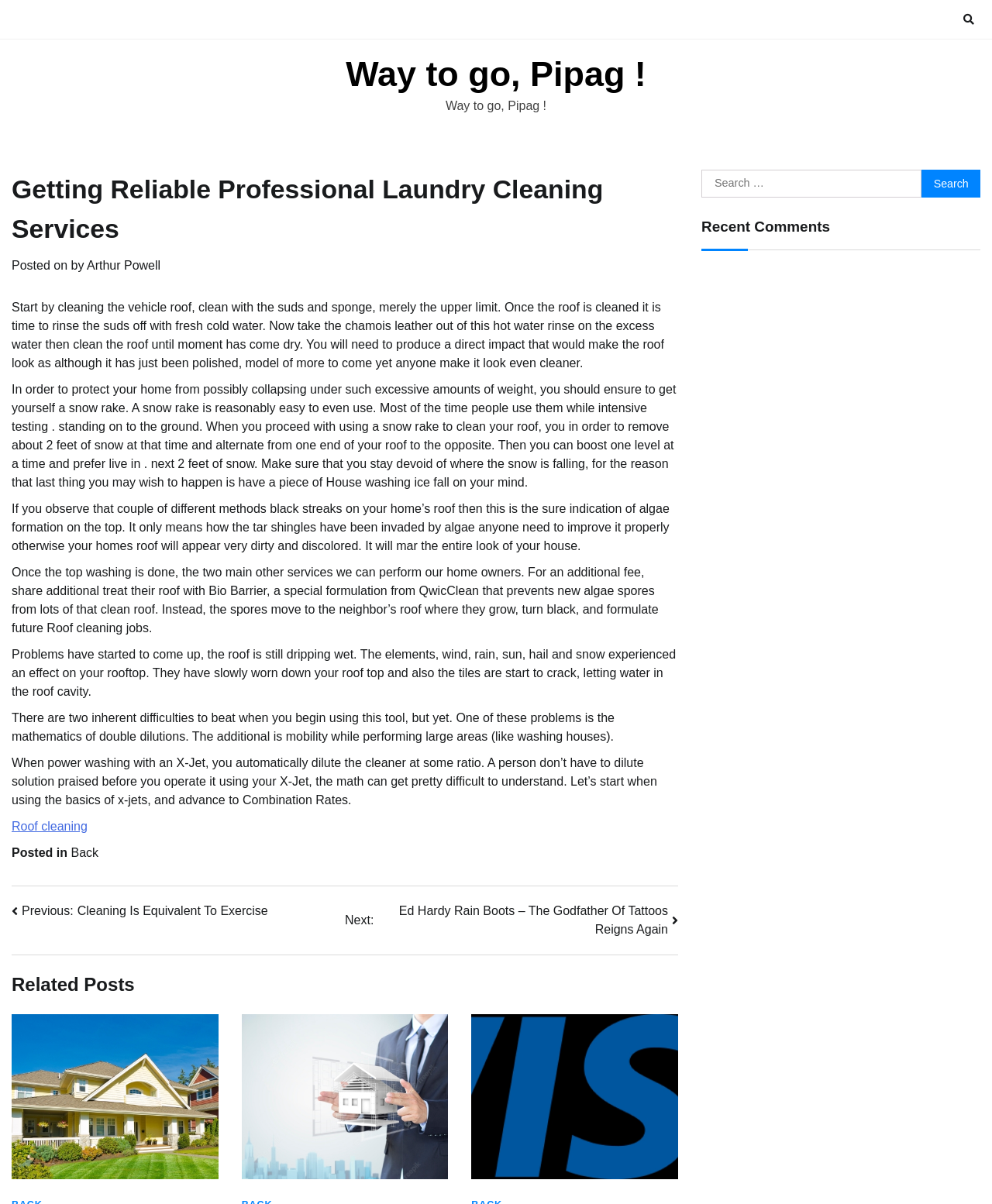Please determine the bounding box coordinates of the element's region to click in order to carry out the following instruction: "Click on the 'Previous: Cleaning Is Equivalent To Exercise' link". The coordinates should be four float numbers between 0 and 1, i.e., [left, top, right, bottom].

[0.012, 0.749, 0.27, 0.764]